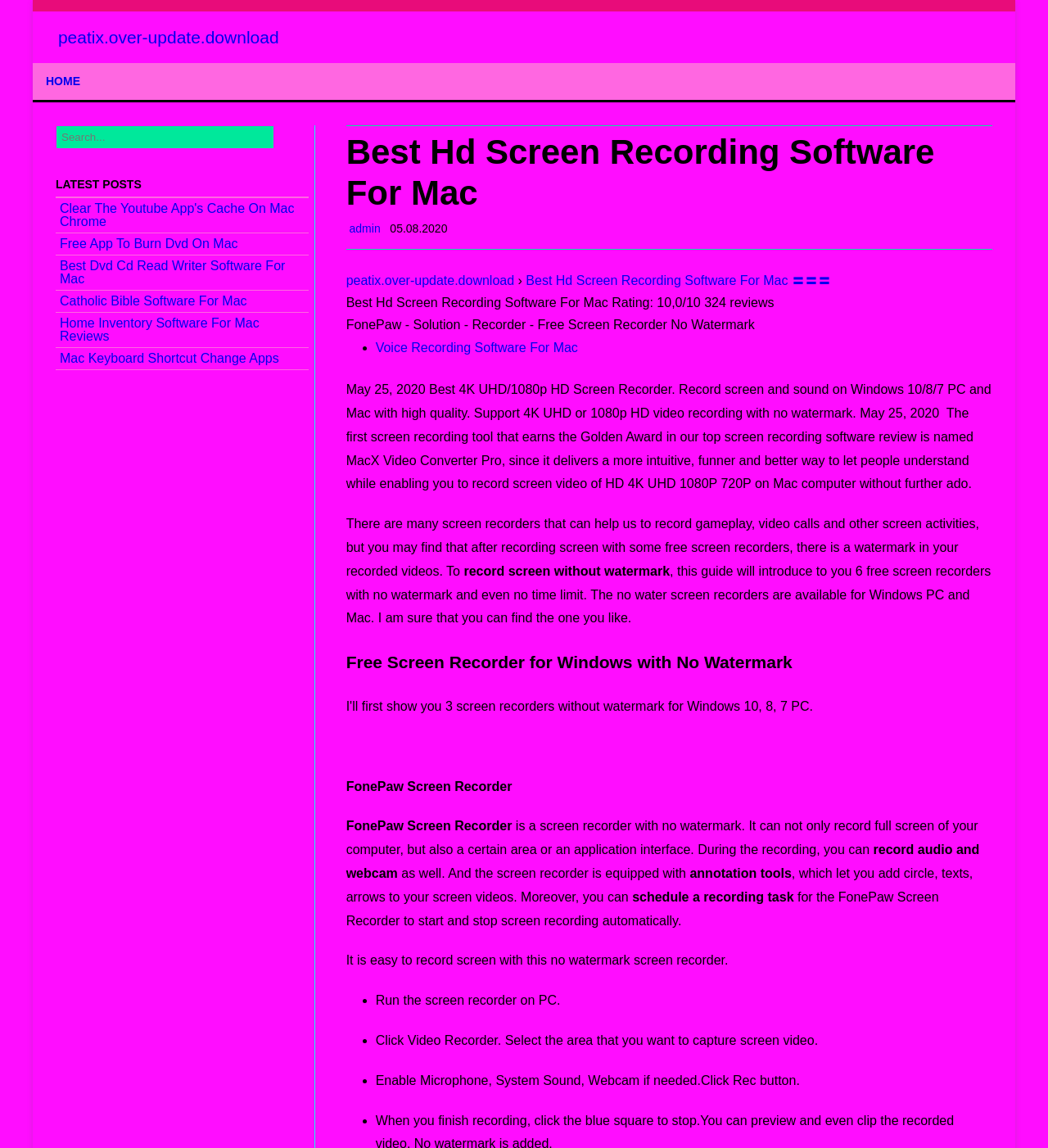Utilize the details in the image to thoroughly answer the following question: What is the third step to record screen with FonePaw Screen Recorder?

The third step can be found in the list of steps to record screen with FonePaw Screen Recorder, with the text 'Enable Microphone, System Sound, Webcam if needed.Click Rec button'.